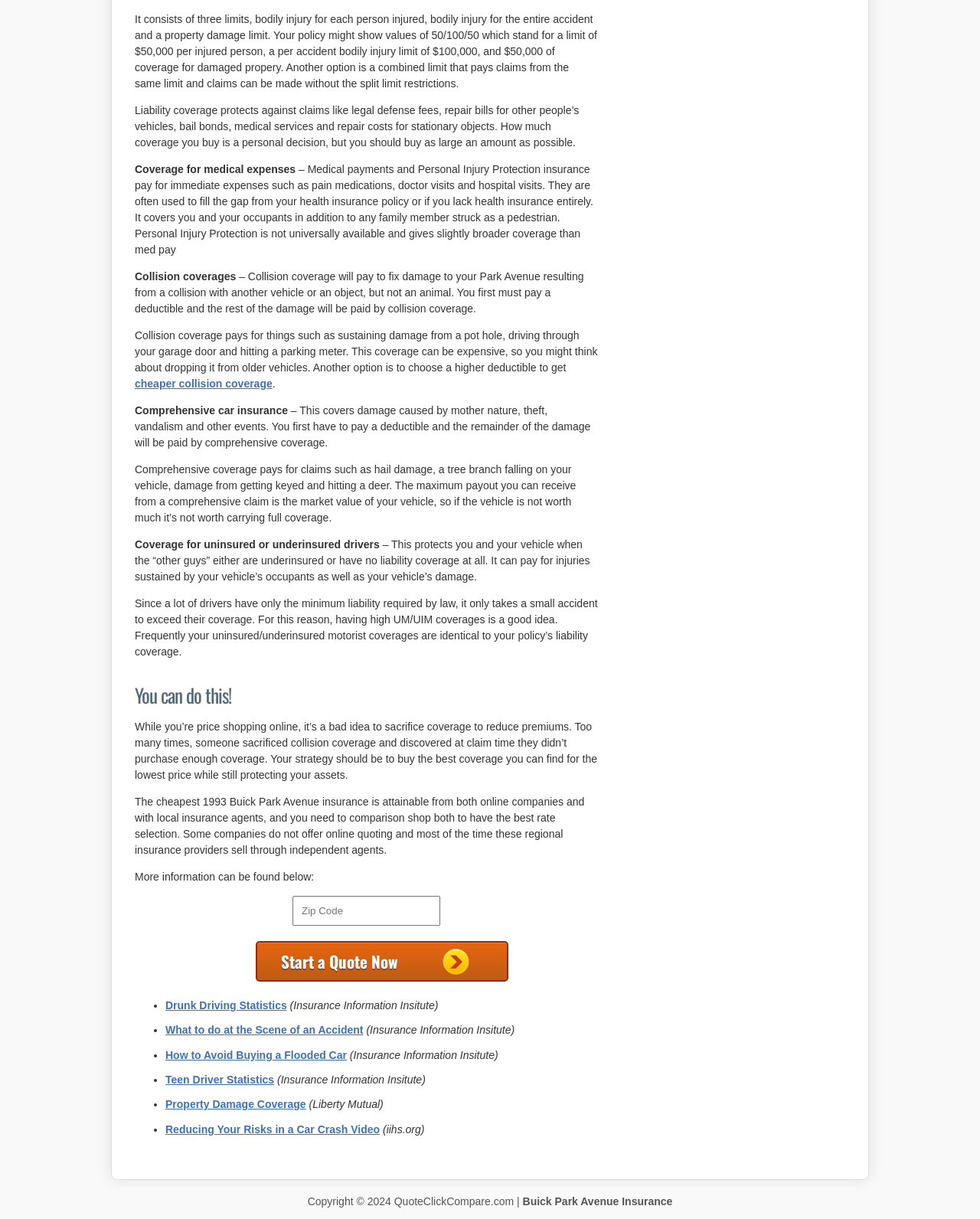Locate the bounding box coordinates of the segment that needs to be clicked to meet this instruction: "Enter zip code".

[0.298, 0.735, 0.449, 0.759]